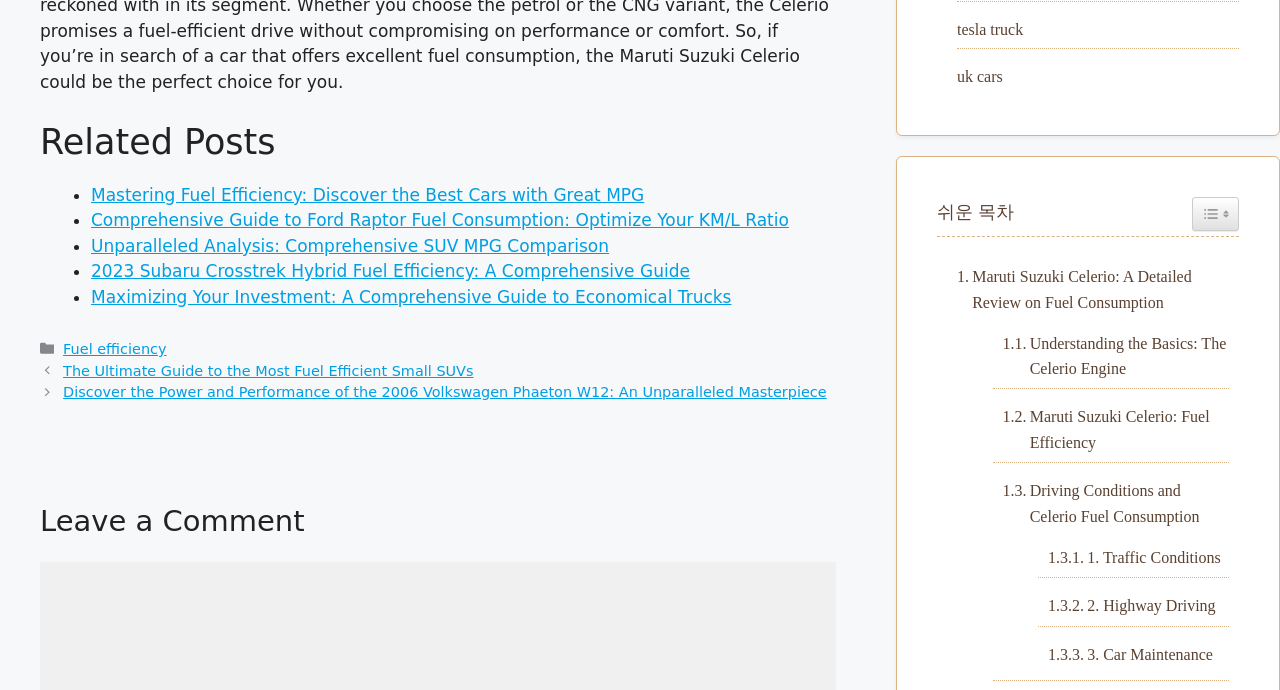Please find the bounding box coordinates in the format (top-left x, top-left y, bottom-right x, bottom-right y) for the given element description. Ensure the coordinates are floating point numbers between 0 and 1. Description: 1. Traffic Conditions

[0.811, 0.789, 0.954, 0.827]